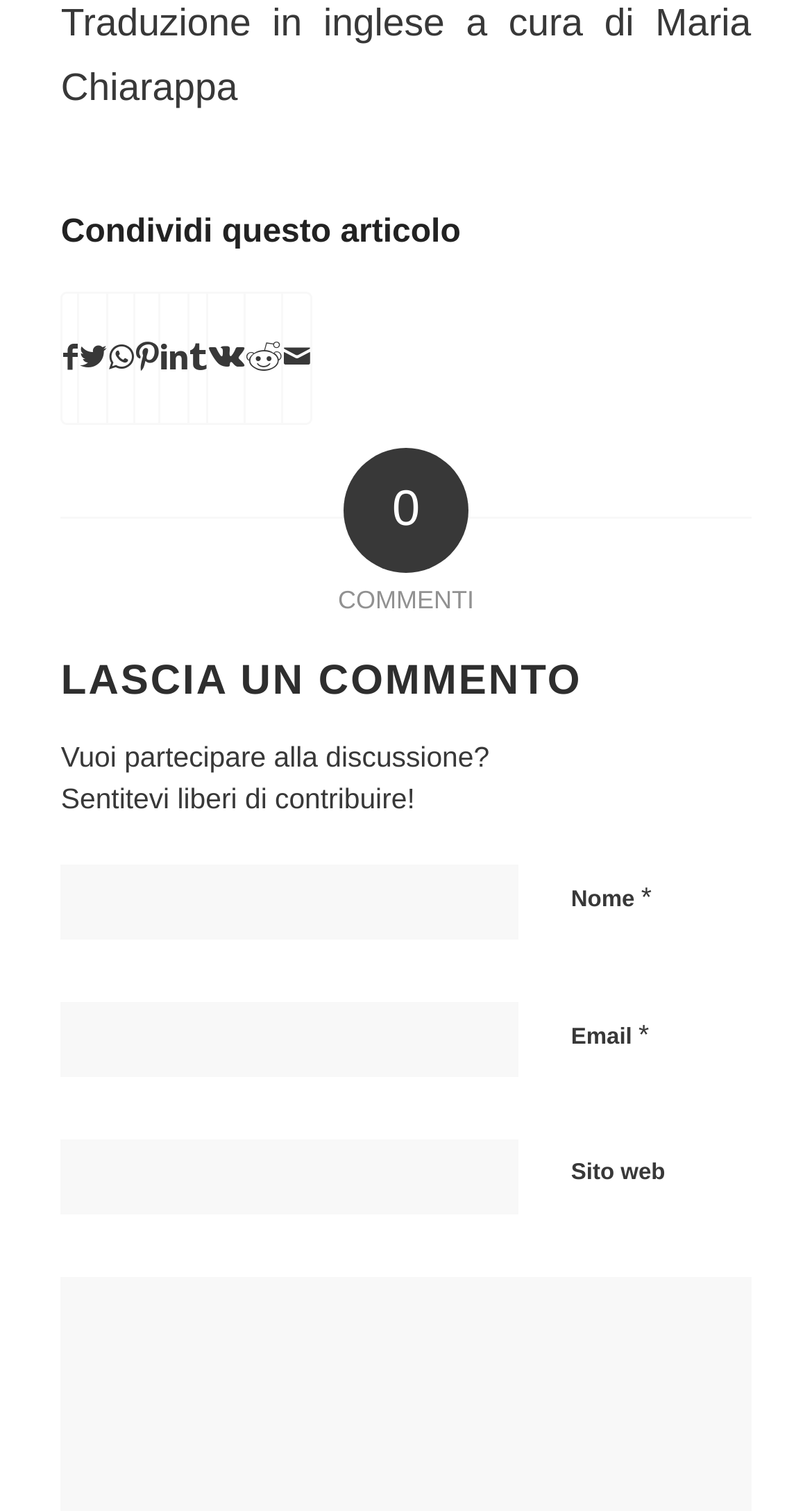Pinpoint the bounding box coordinates of the clickable element needed to complete the instruction: "Leave a comment". The coordinates should be provided as four float numbers between 0 and 1: [left, top, right, bottom].

[0.075, 0.436, 0.925, 0.466]